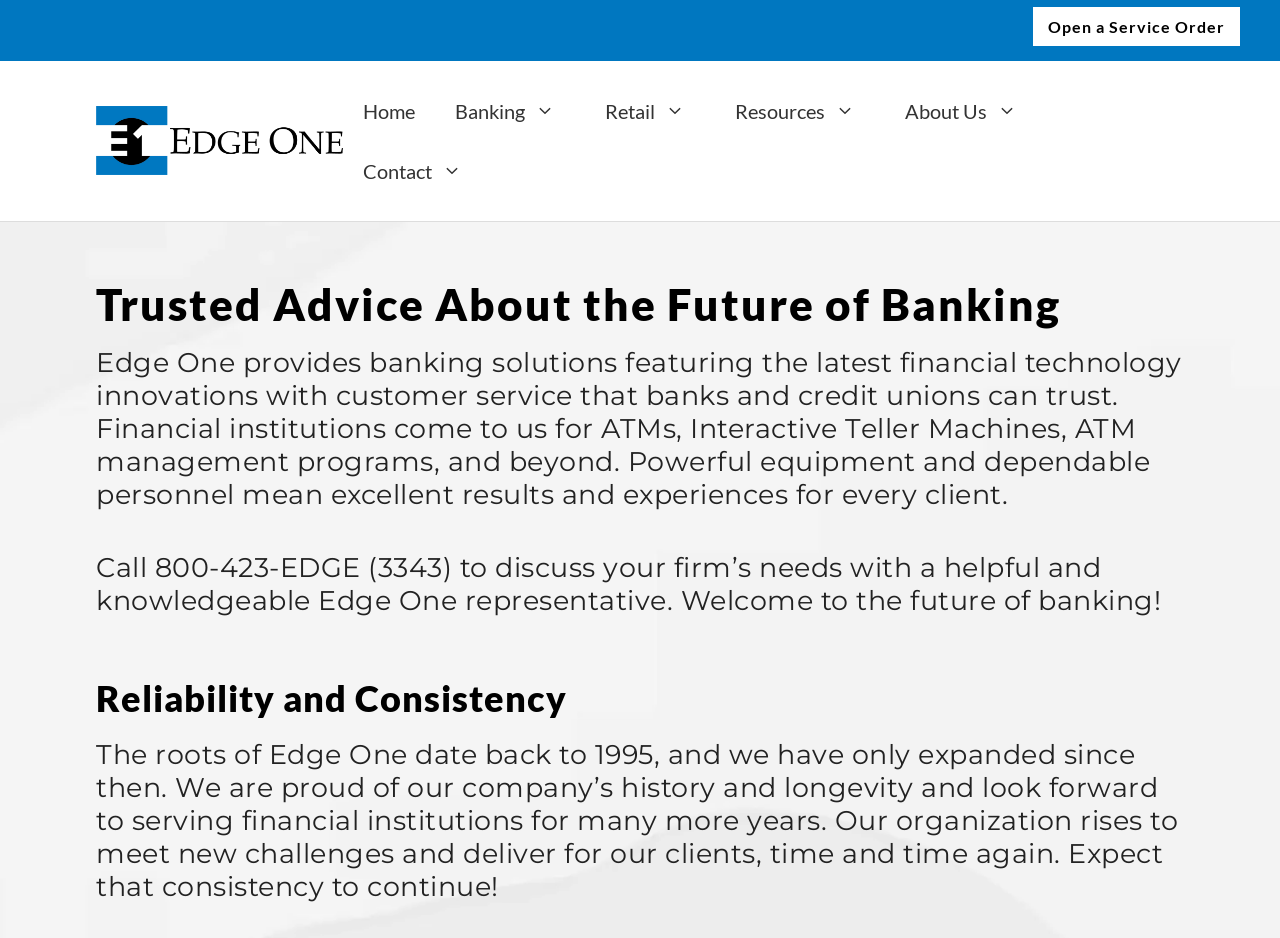Determine the bounding box coordinates for the clickable element required to fulfill the instruction: "Browse the 'Starter Kits' category". Provide the coordinates as four float numbers between 0 and 1, i.e., [left, top, right, bottom].

None